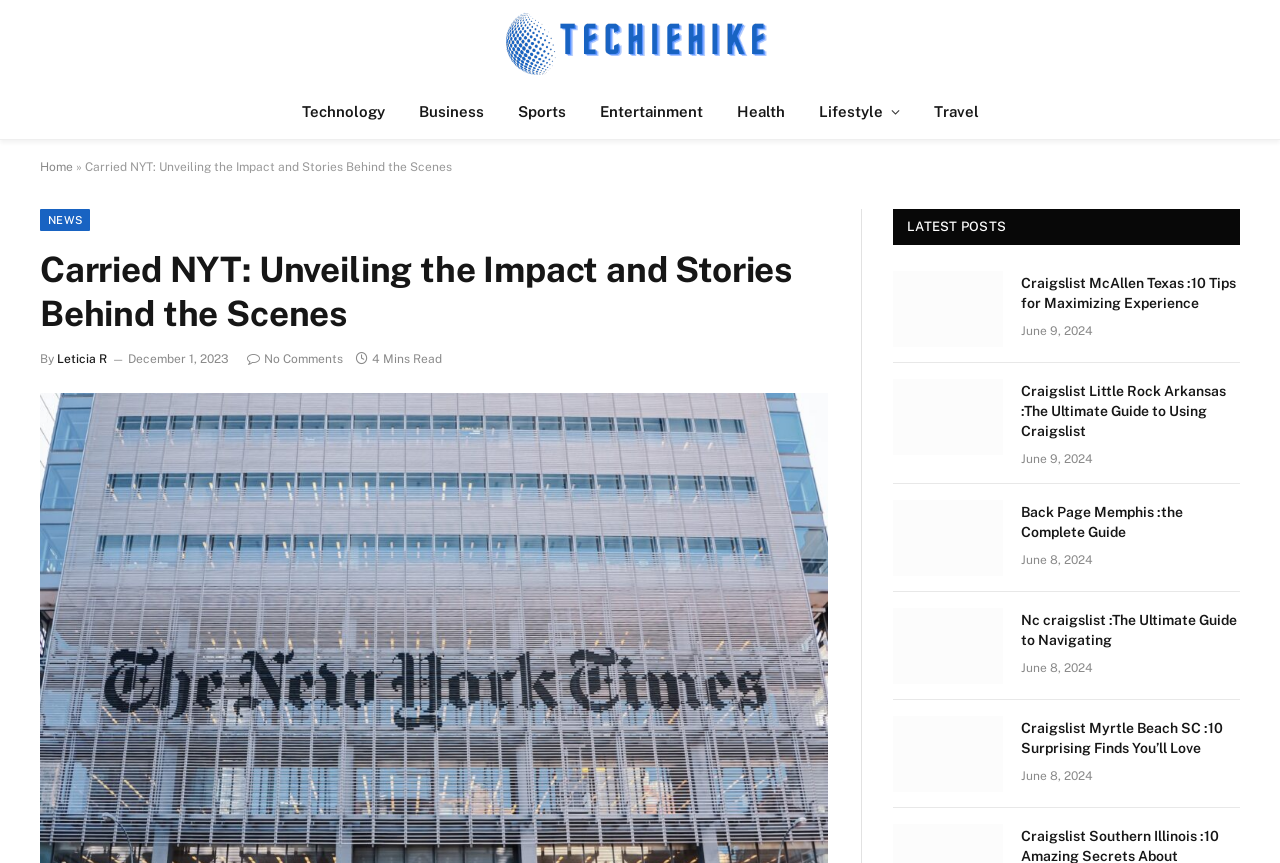Please identify the bounding box coordinates of the clickable region that I should interact with to perform the following instruction: "Read the article 'Craigslist McAllen Texas :10 Tips for Maximizing Experience'". The coordinates should be expressed as four float numbers between 0 and 1, i.e., [left, top, right, bottom].

[0.798, 0.316, 0.969, 0.363]